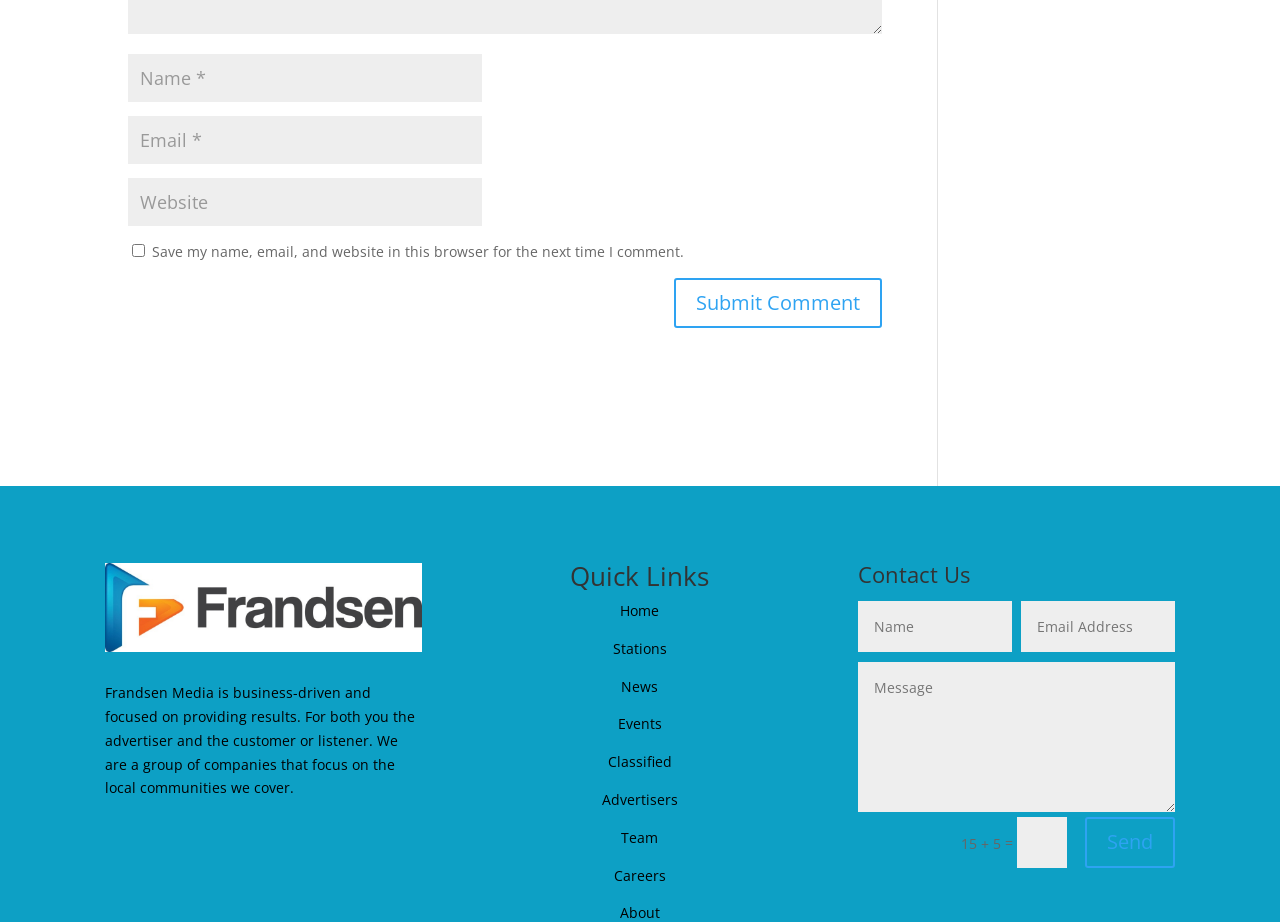Bounding box coordinates should be in the format (top-left x, top-left y, bottom-right x, bottom-right y) and all values should be floating point numbers between 0 and 1. Determine the bounding box coordinate for the UI element described as: input value="Name *" name="author"

[0.1, 0.059, 0.377, 0.111]